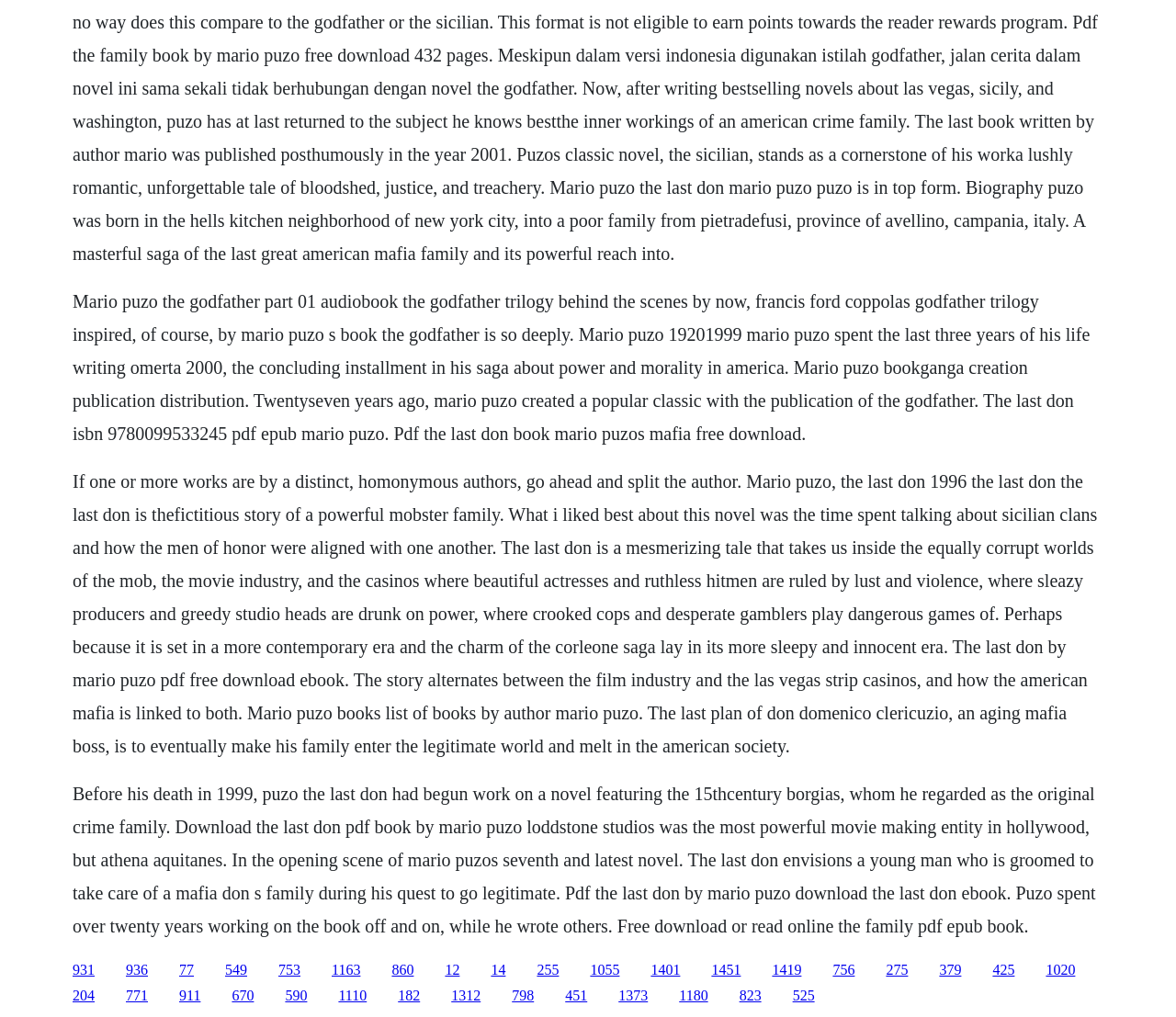Kindly determine the bounding box coordinates of the area that needs to be clicked to fulfill this instruction: "Click the link to read The Last Don by Mario Puzo online".

[0.107, 0.971, 0.126, 0.987]